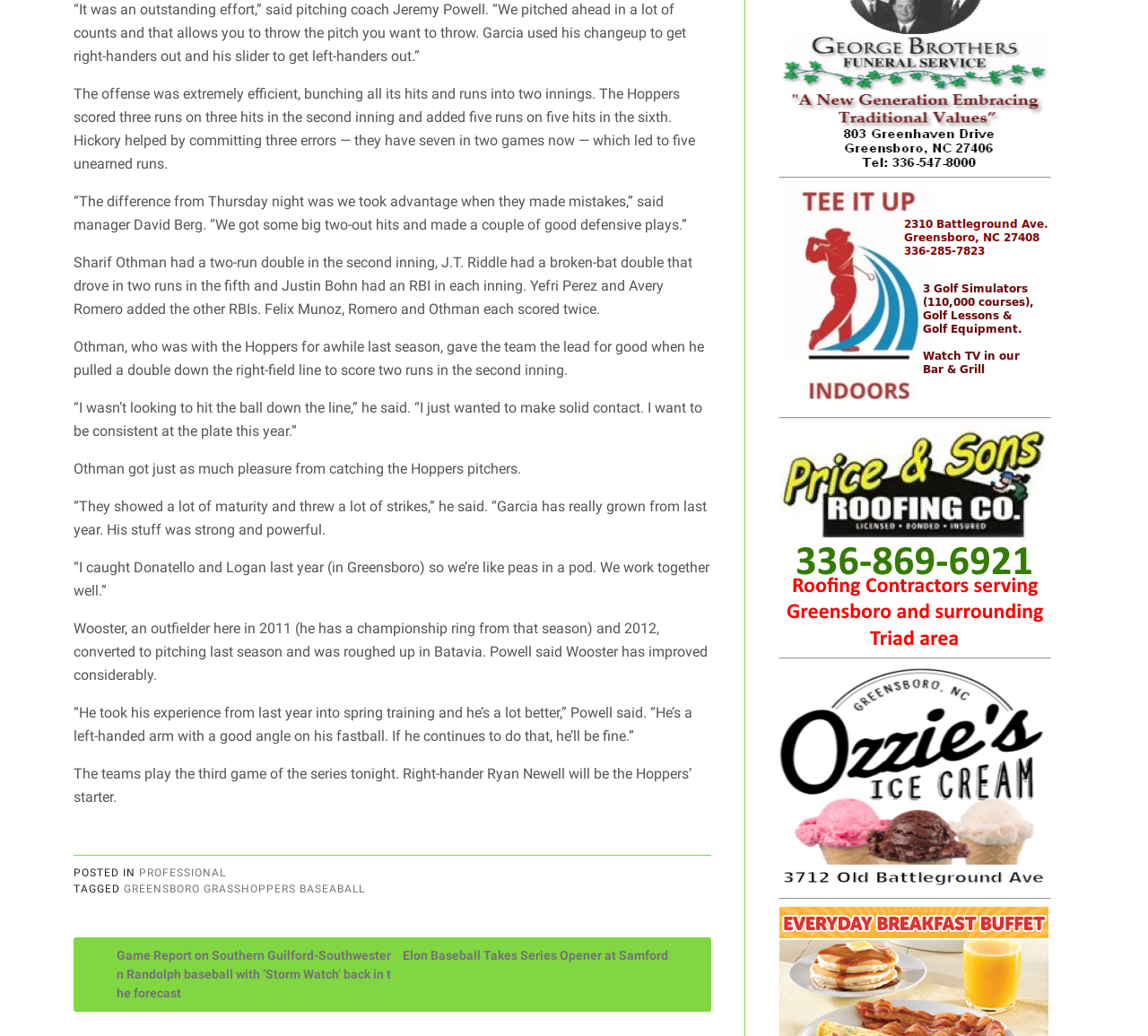Please determine the bounding box coordinates for the UI element described as: "Greensboro Grasshoppers Baseaball".

[0.108, 0.852, 0.318, 0.864]